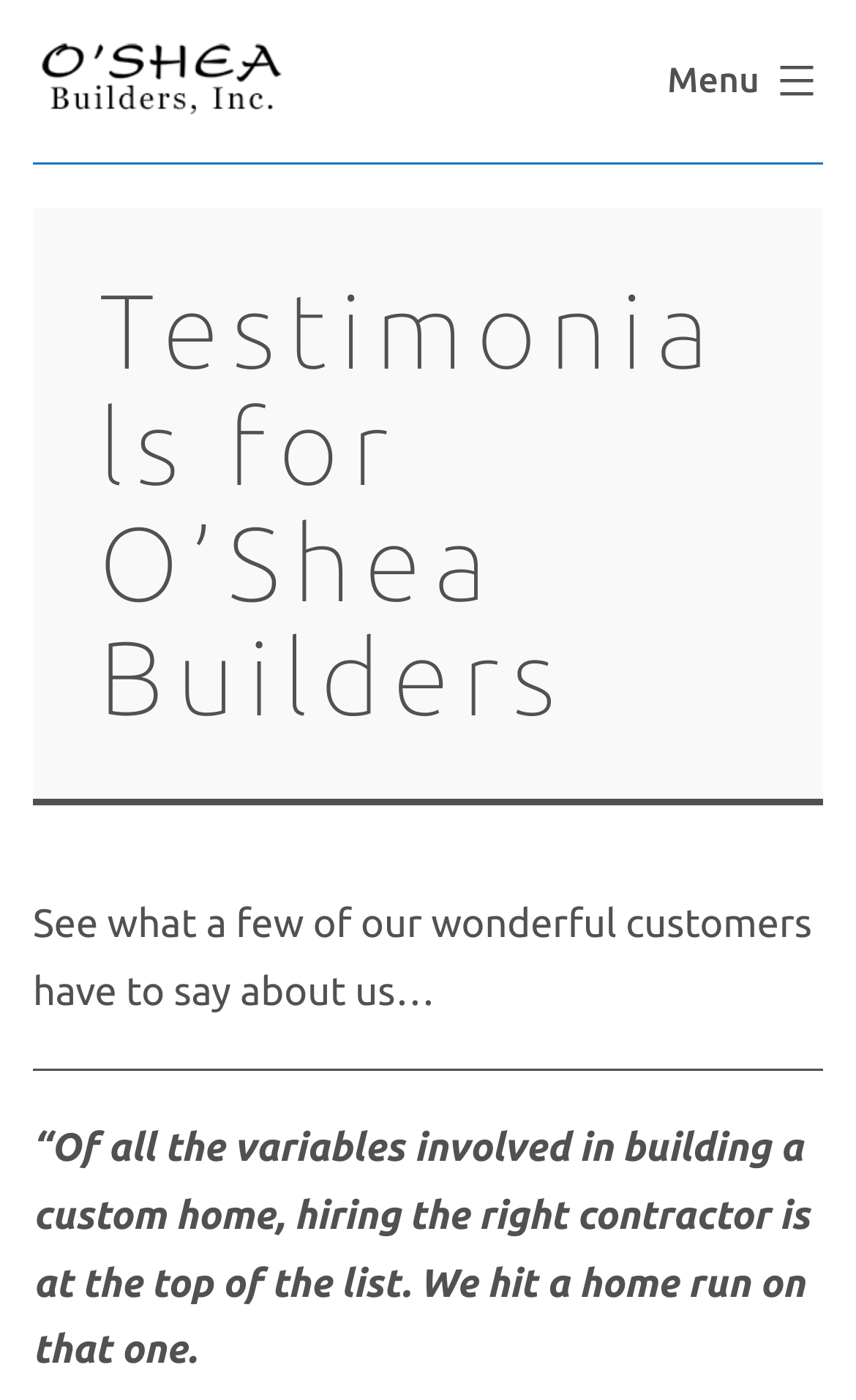Can you look at the image and give a comprehensive answer to the question:
What is the tone of the testimonial?

The tone of the testimonial can be inferred from the quote '“Of all the variables involved in building a custom home, hiring the right contractor is at the top of the list. We hit a home run on that one.' which expresses a sense of satisfaction and approval.